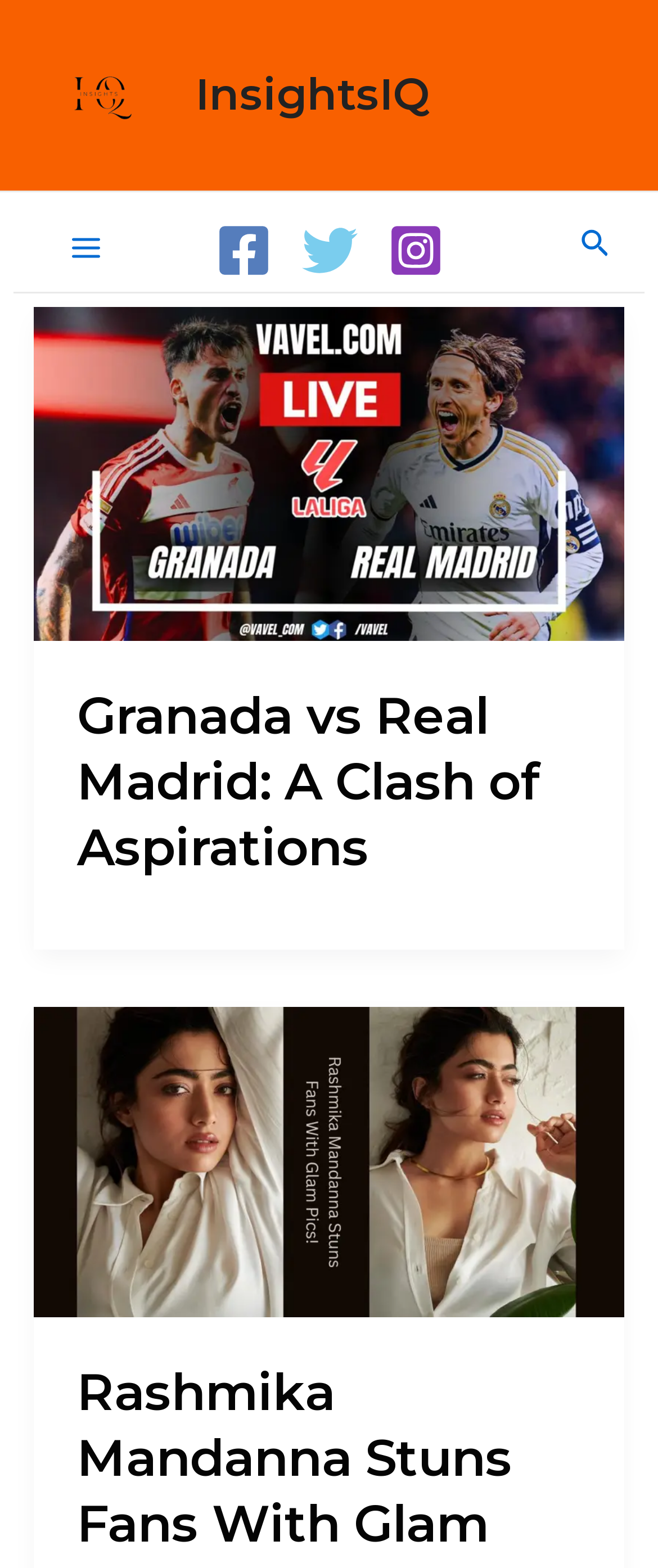Explain in detail what is displayed on the webpage.

The webpage is titled "InsightsIQ" and appears to be a blog or news website. At the top left, there is a logo of "InsightsIQ" which is an image accompanied by a link with the same name. To the right of the logo, there is a main menu button. Below the logo and main menu button, there are social media links to Facebook, Twitter, and Instagram, each accompanied by an image.

On the top right, there is a search icon link, which is a button that can be expanded. Below the top navigation bar, the main content of the webpage begins. There is an article section that spans the entire width of the page. Within this section, there are two featured articles. The first article is titled "Granada vs Real Madrid: A Clash of Aspirations" and has a link with the same name. Below the link, there is a heading with the same title. The article also features an image related to the topic. The second article is titled "Rashmika Mandanna Stuns Fans With Glam Pics!" and also has a link with the same name. Below the link, there is an image related to the topic.

Overall, the webpage has a simple and clean layout, with a focus on showcasing featured articles and providing easy access to social media links and a search function.